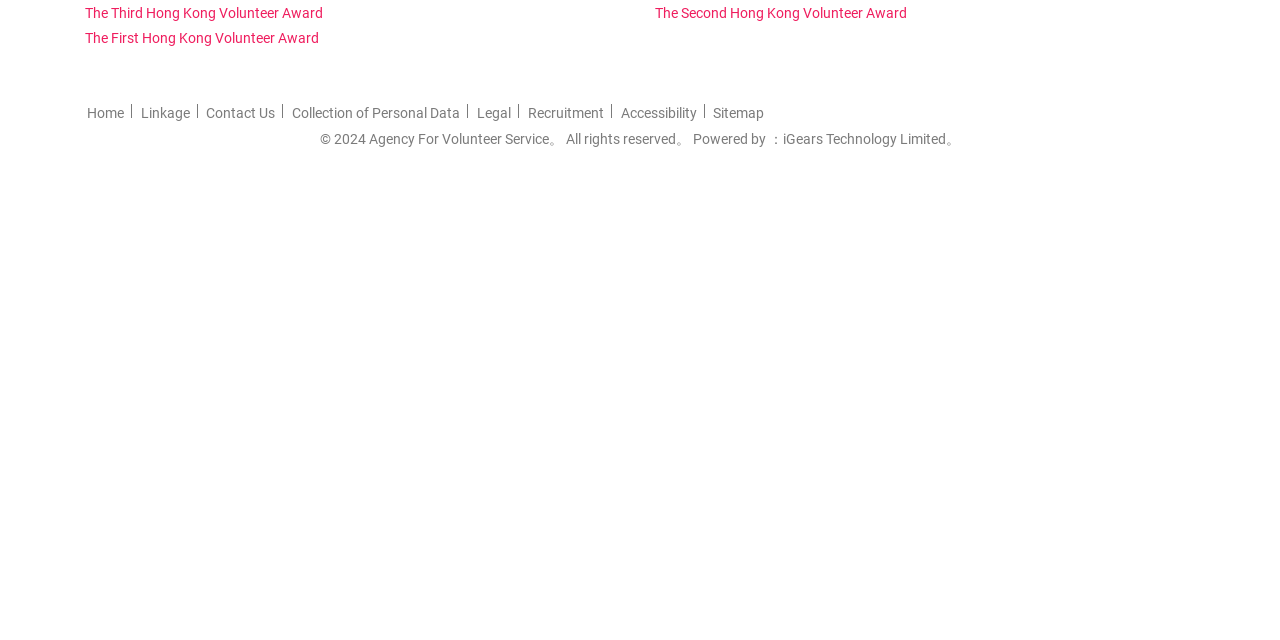From the webpage screenshot, predict the bounding box coordinates (top-left x, top-left y, bottom-right x, bottom-right y) for the UI element described here: ：iGears Technology Limited

[0.601, 0.204, 0.739, 0.229]